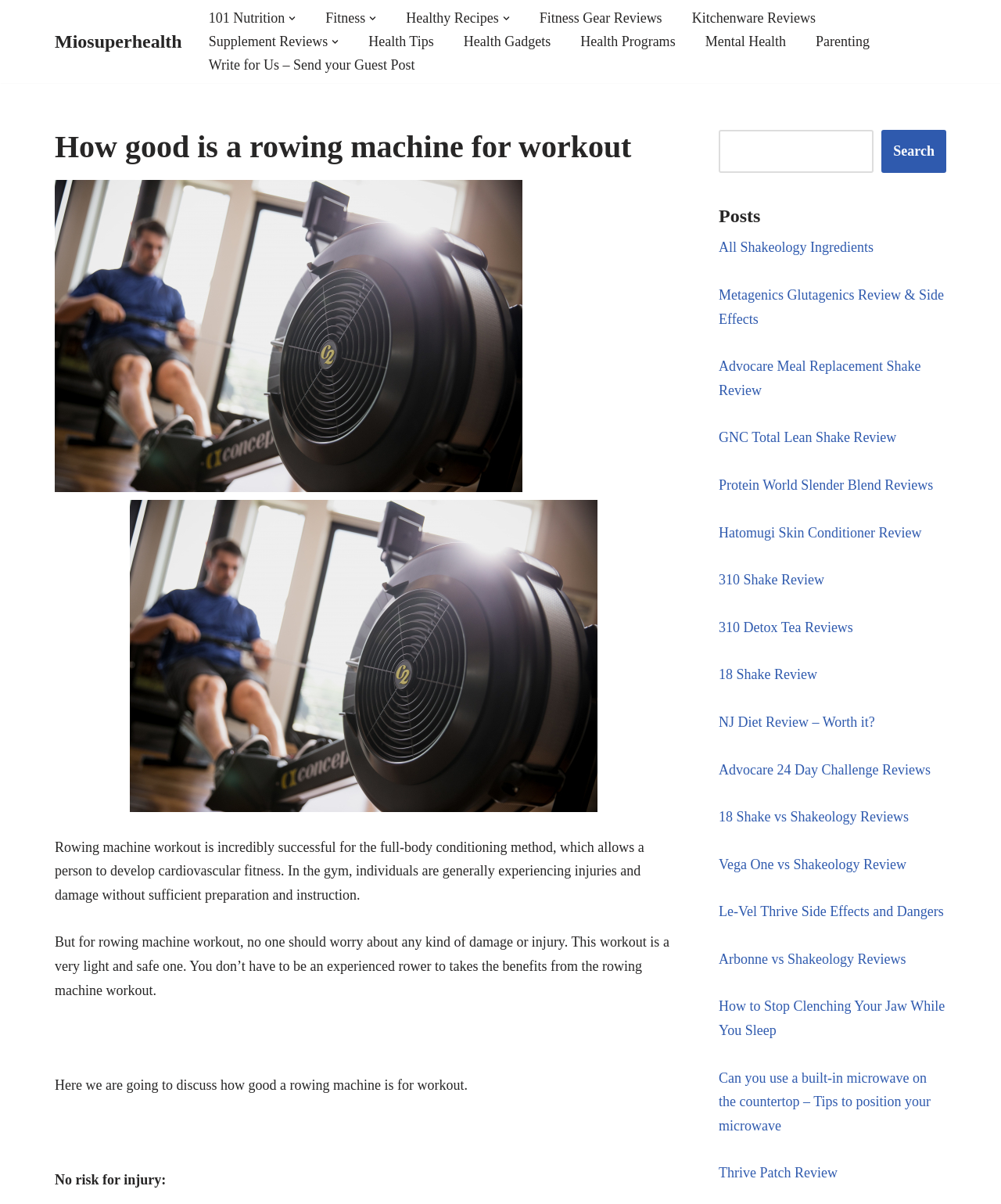Extract the main heading from the webpage content.

How good is a rowing machine for workout 